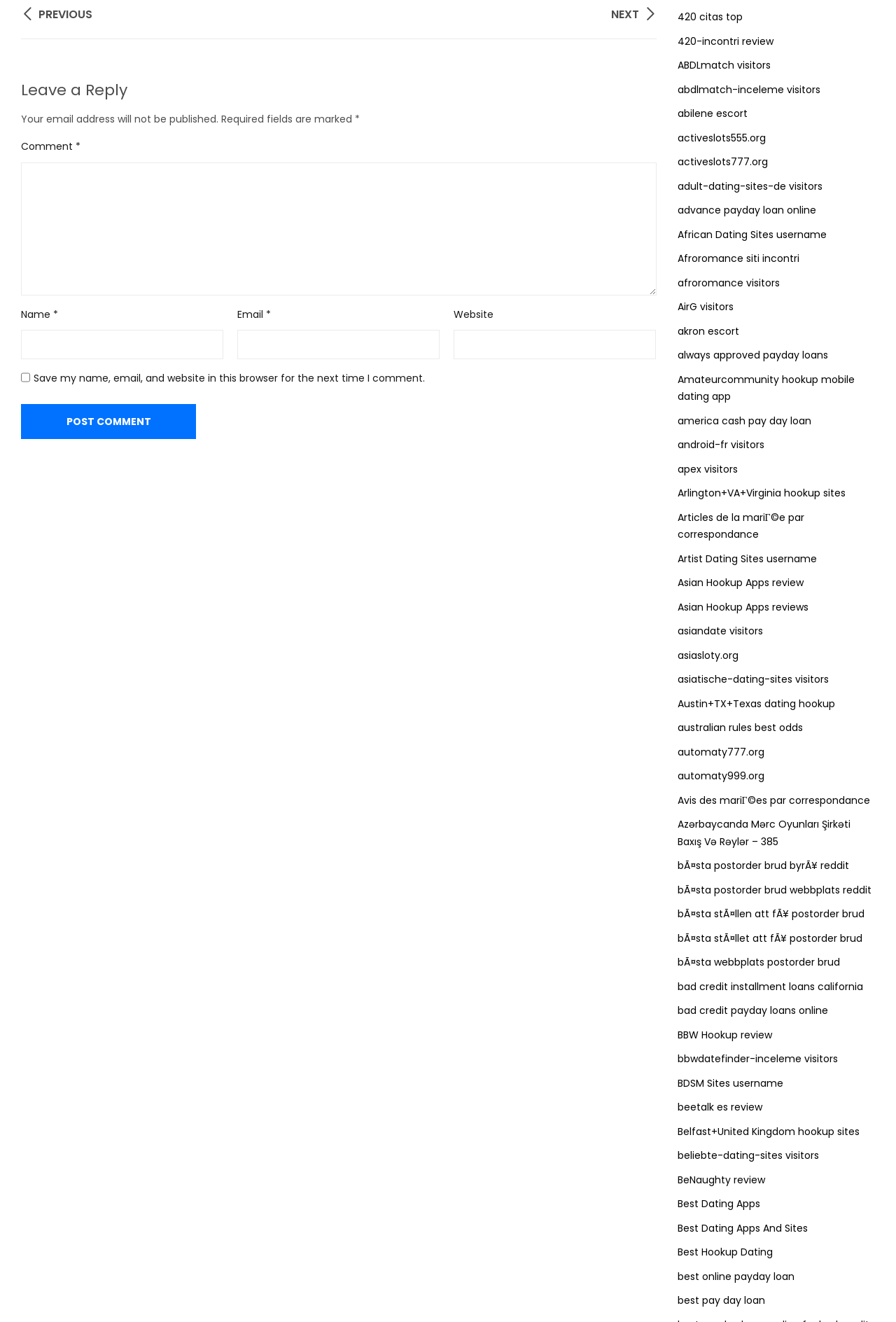Please give a succinct answer to the question in one word or phrase:
What is the purpose of the links at the bottom of the webpage?

To provide additional resources